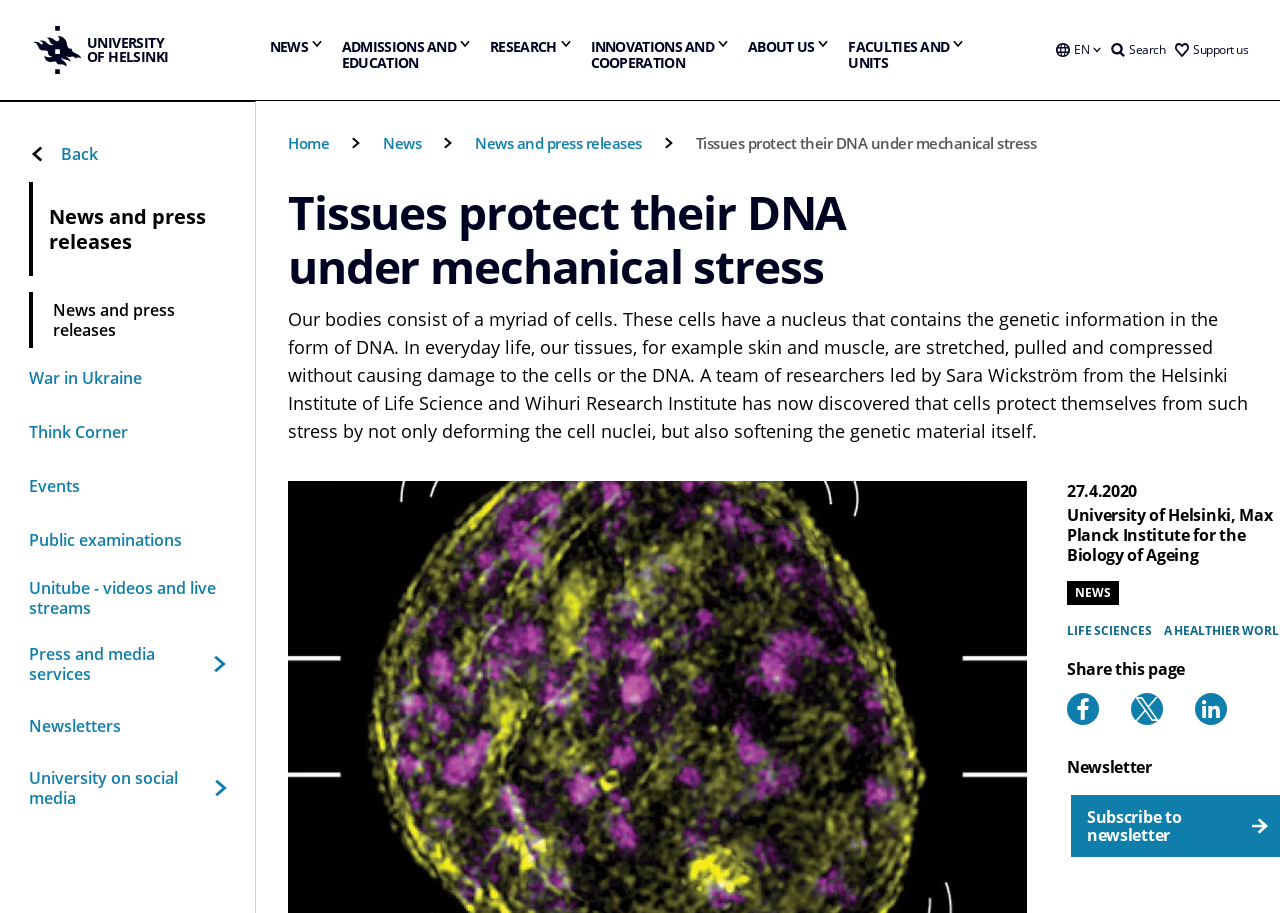Based on the element description: "Home", identify the bounding box coordinates for this UI element. The coordinates must be four float numbers between 0 and 1, listed as [left, top, right, bottom].

[0.225, 0.146, 0.257, 0.168]